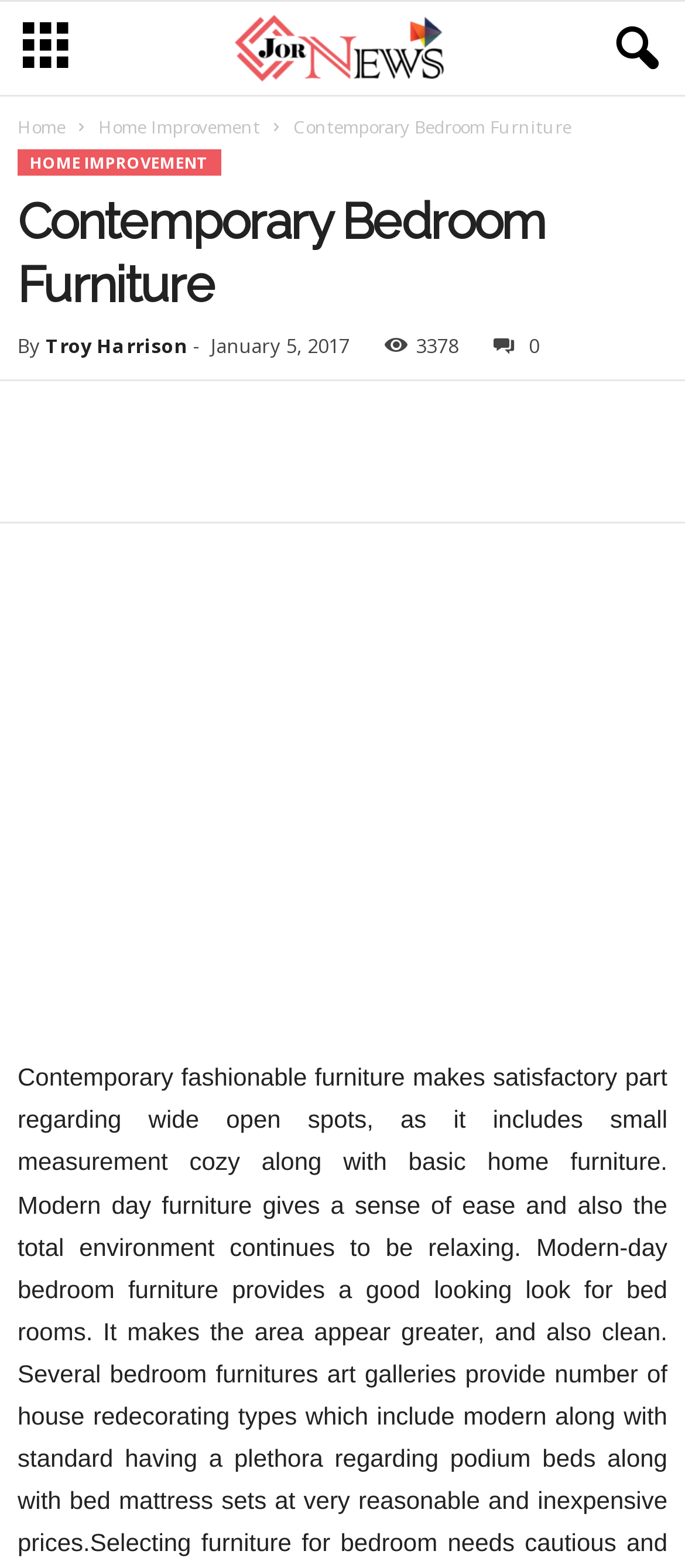What is the author of the article?
Please provide a comprehensive answer based on the contents of the image.

The author of the article can be found by looking at the section below the main heading, where it says 'By' followed by the author's name, which is Troy Harrison.